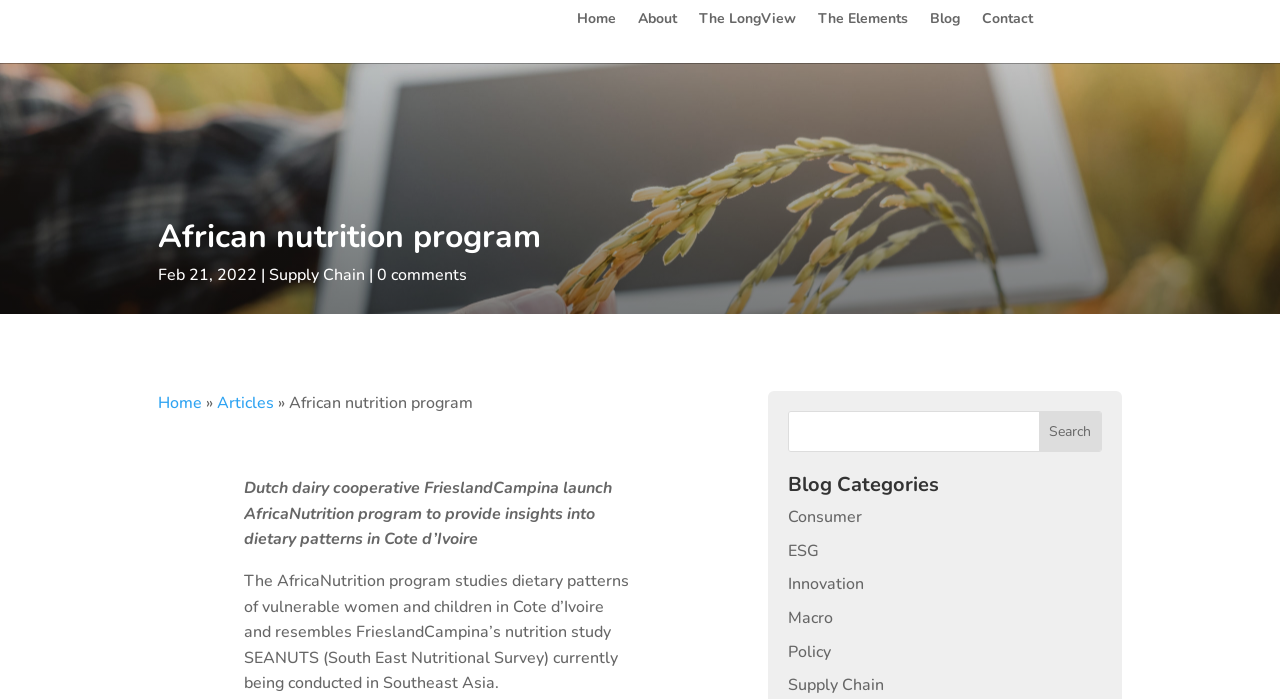Provide the text content of the webpage's main heading.

African nutrition program